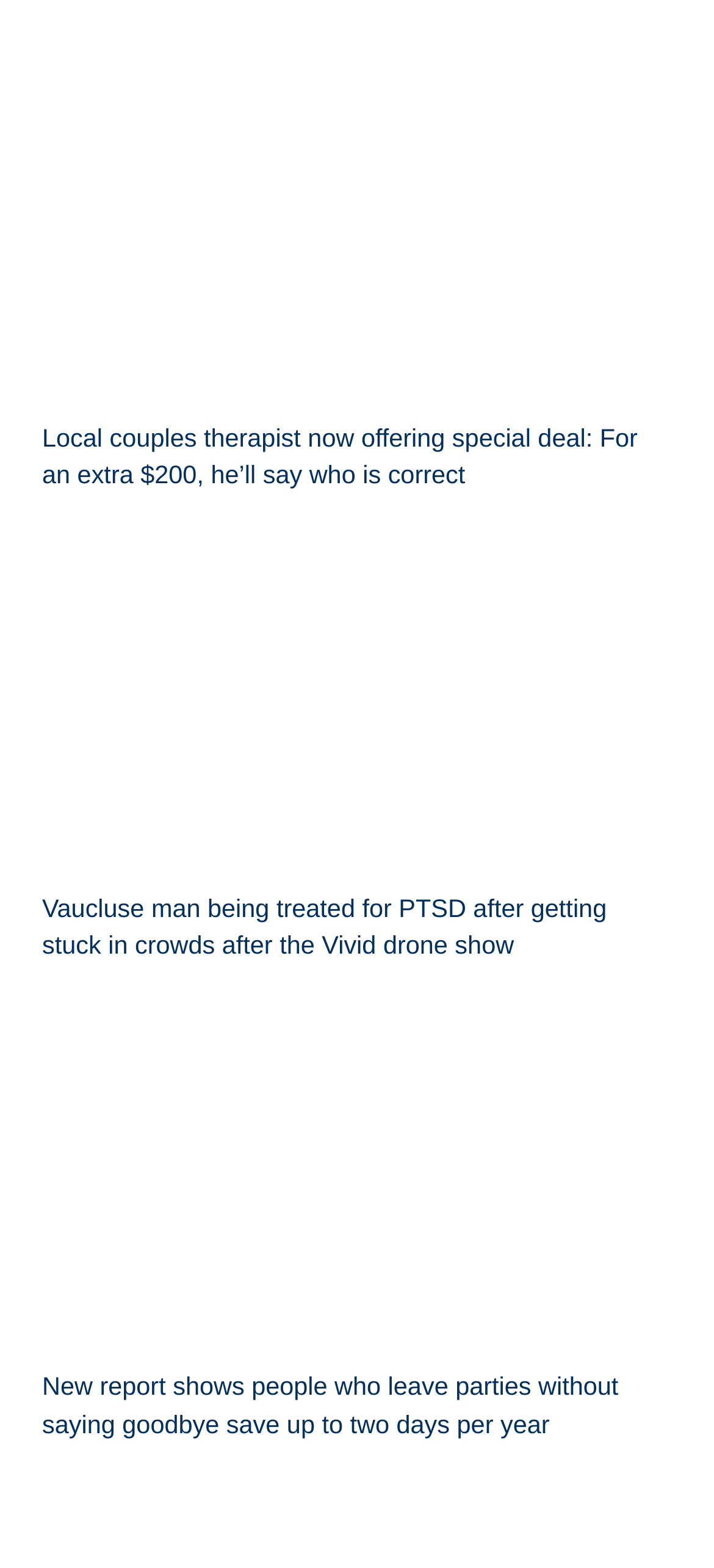What is the subject of the third link?
Please provide a detailed and thorough answer to the question.

The third link has a text description 'Vaucluse man being treated for PTSD after getting stuck in crowds after the Vivid drone show', which suggests that the subject of the link is related to PTSD.